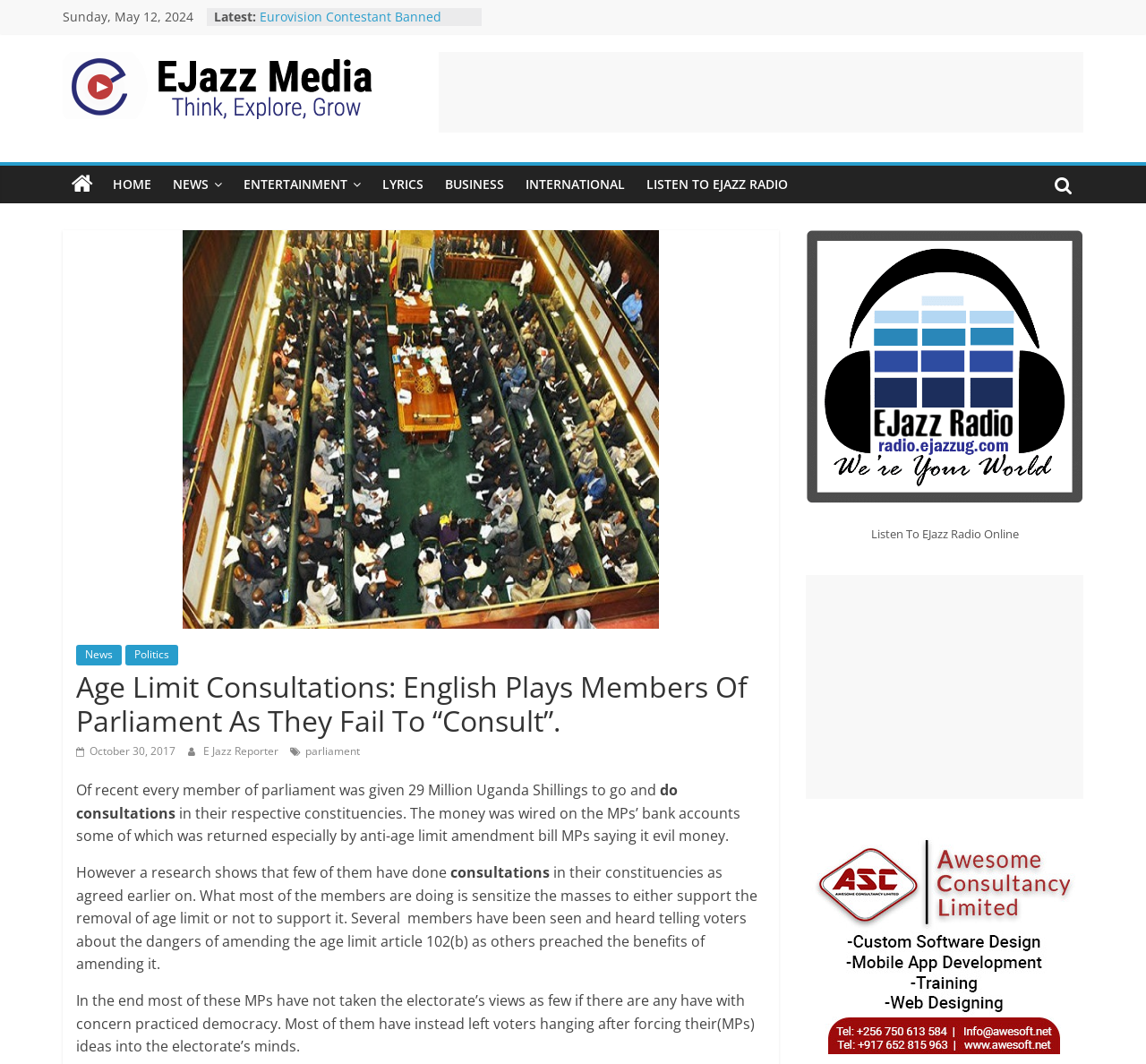Please locate the bounding box coordinates of the element's region that needs to be clicked to follow the instruction: "Visit the 'HOME' page". The bounding box coordinates should be provided as four float numbers between 0 and 1, i.e., [left, top, right, bottom].

[0.089, 0.156, 0.141, 0.191]